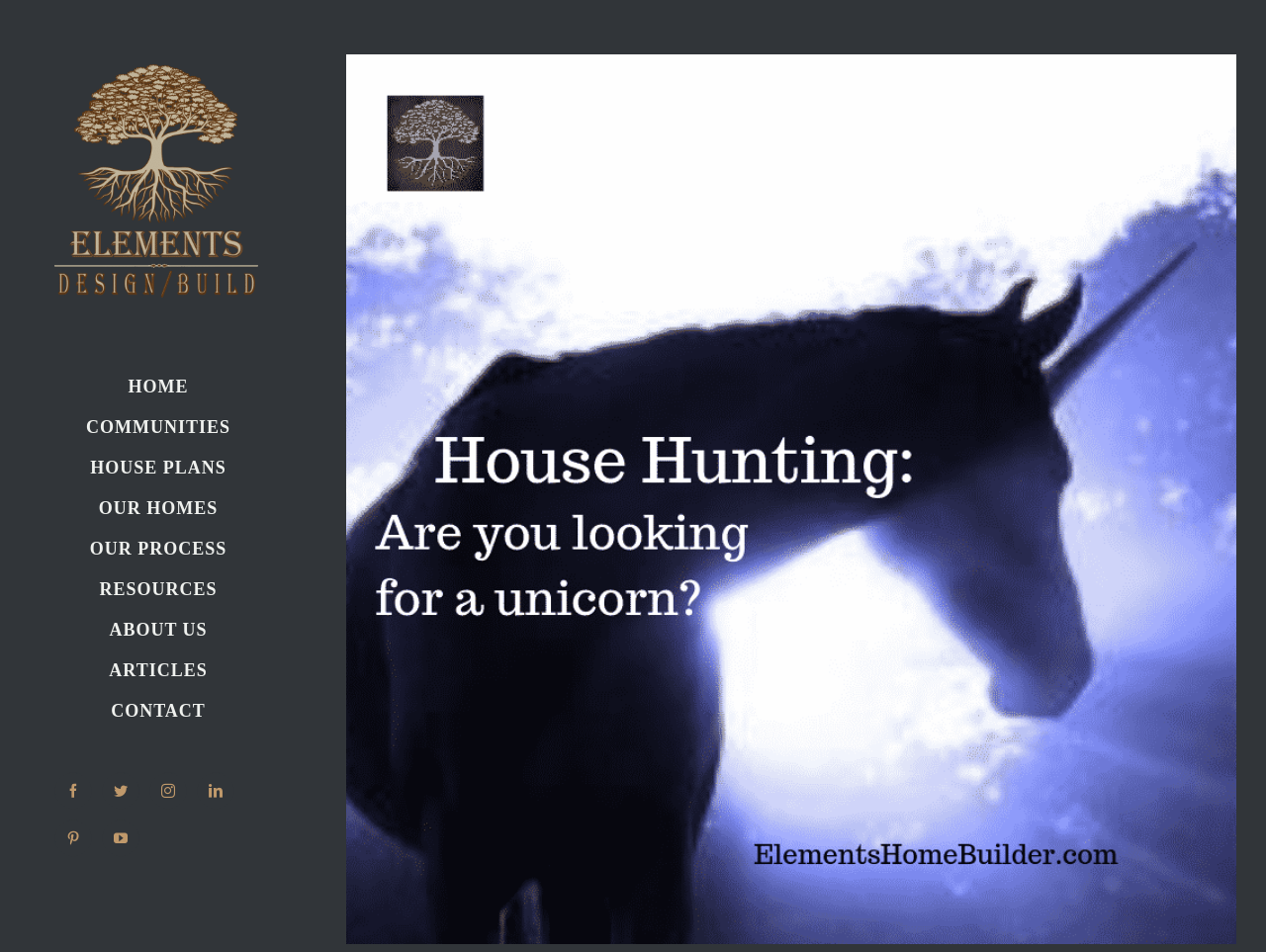What is the last main menu item?
Please use the image to deliver a detailed and complete answer.

I looked at the 'Main Menu' navigation element and found the last link, which is 'CONTACT'.